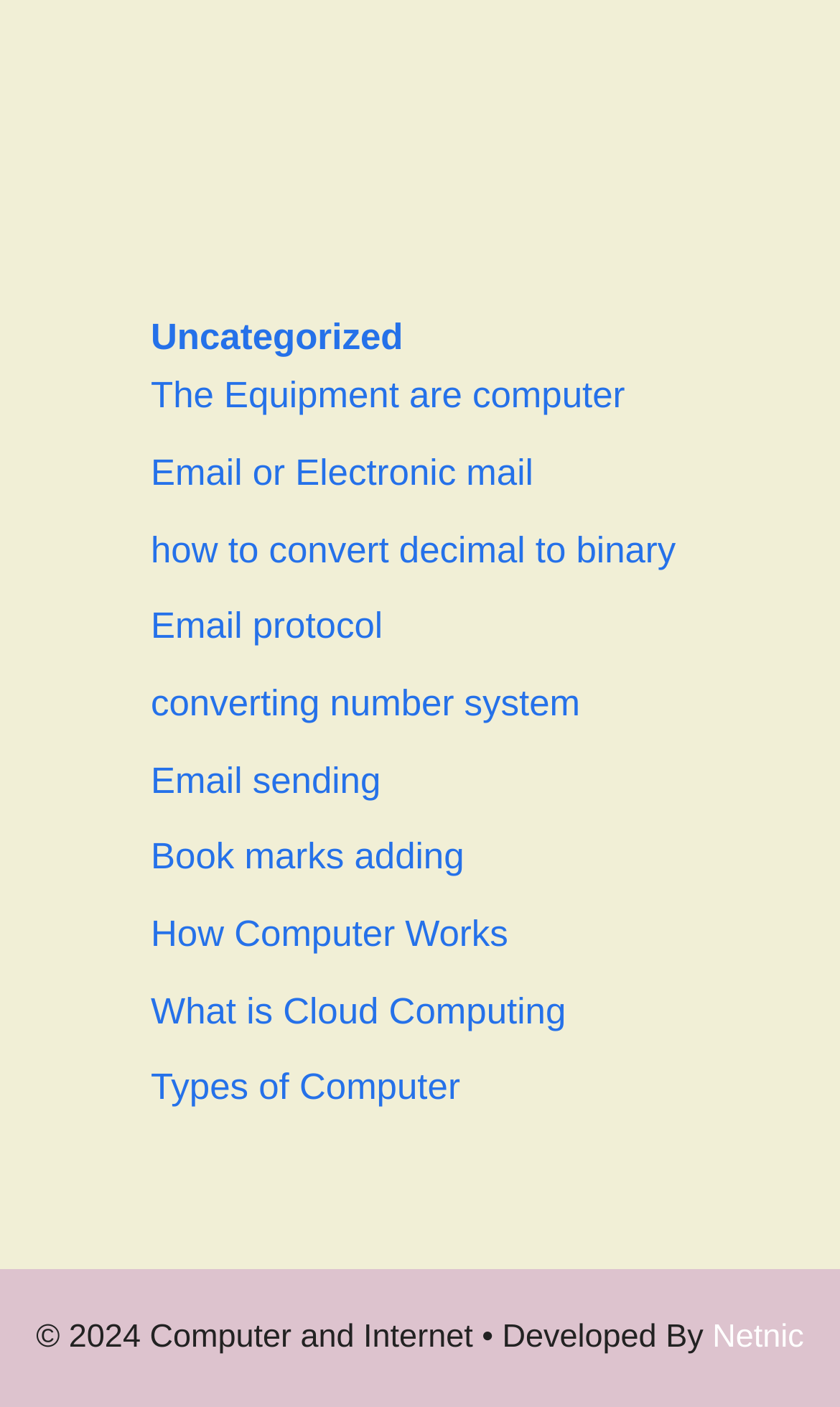Please identify the bounding box coordinates of the element that needs to be clicked to perform the following instruction: "Explore the concept of cloud computing".

[0.179, 0.704, 0.674, 0.733]